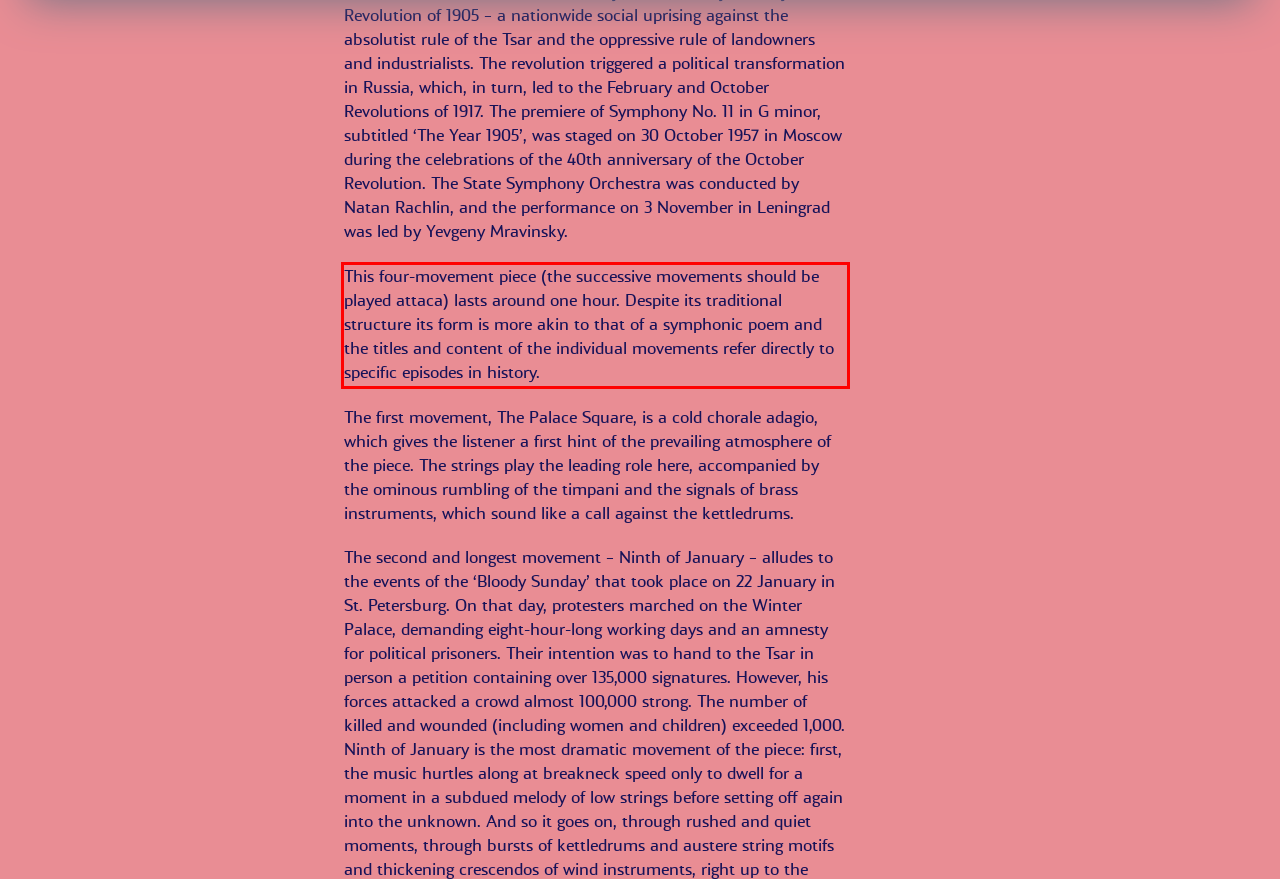Locate the red bounding box in the provided webpage screenshot and use OCR to determine the text content inside it.

This four-movement piece (the successive movements should be played attaca) lasts around one hour. Despite its traditional structure its form is more akin to that of a symphonic poem and the titles and content of the individual movements refer directly to specific episodes in history.